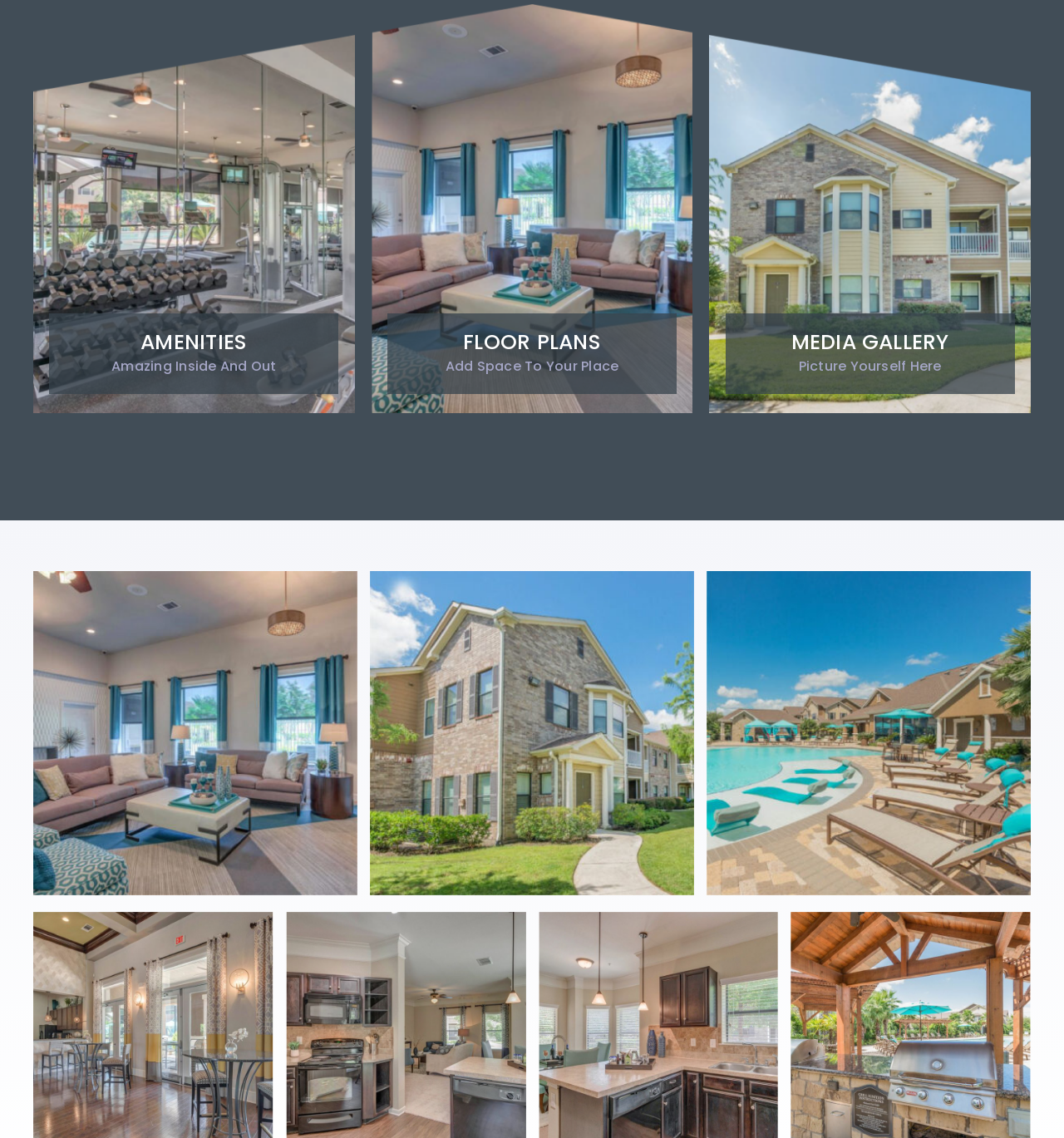Respond with a single word or phrase:
Are there any images on the webpage?

Yes